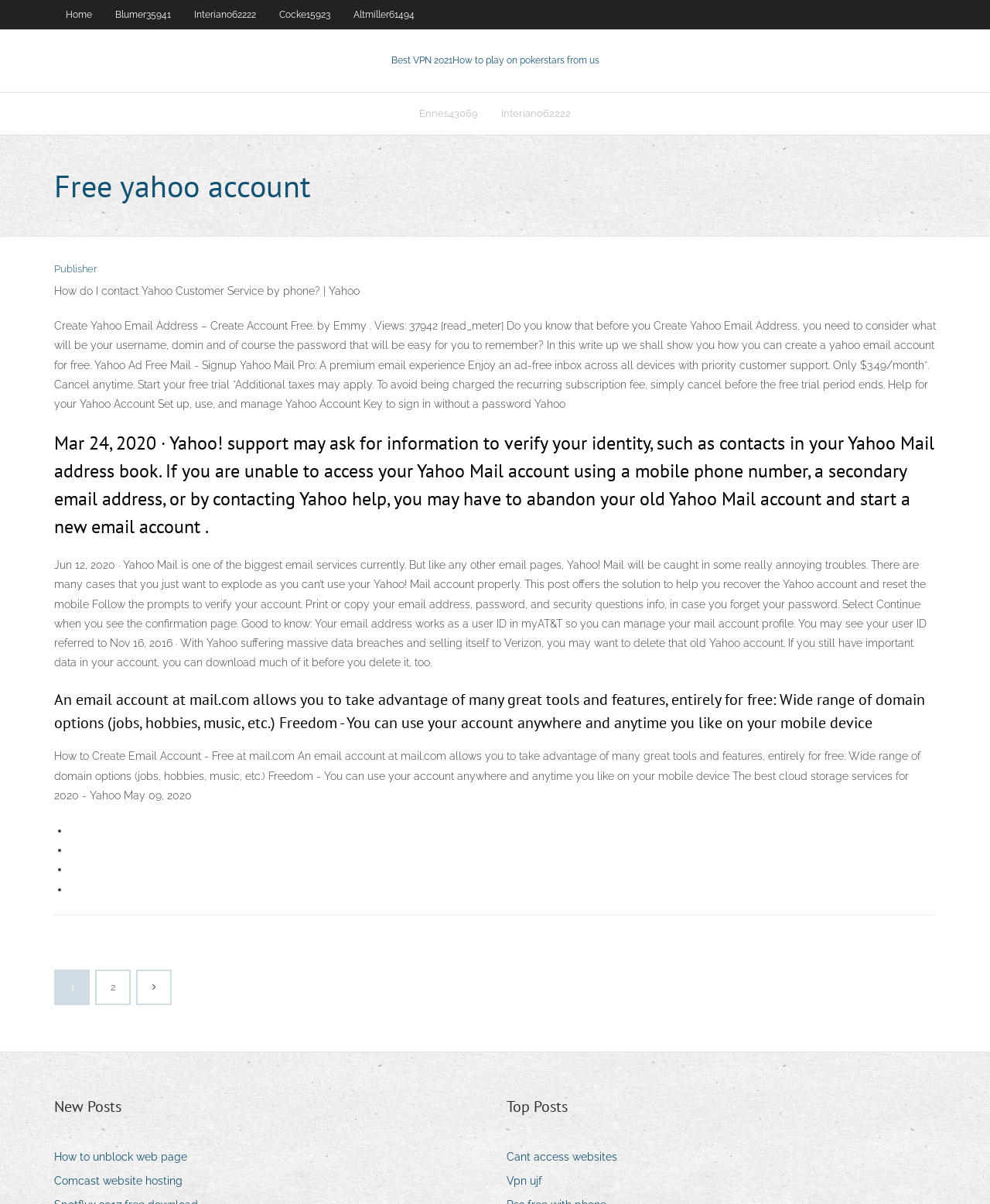Please identify the bounding box coordinates of where to click in order to follow the instruction: "Click on the 'Best VPN 2021' link".

[0.395, 0.045, 0.457, 0.054]